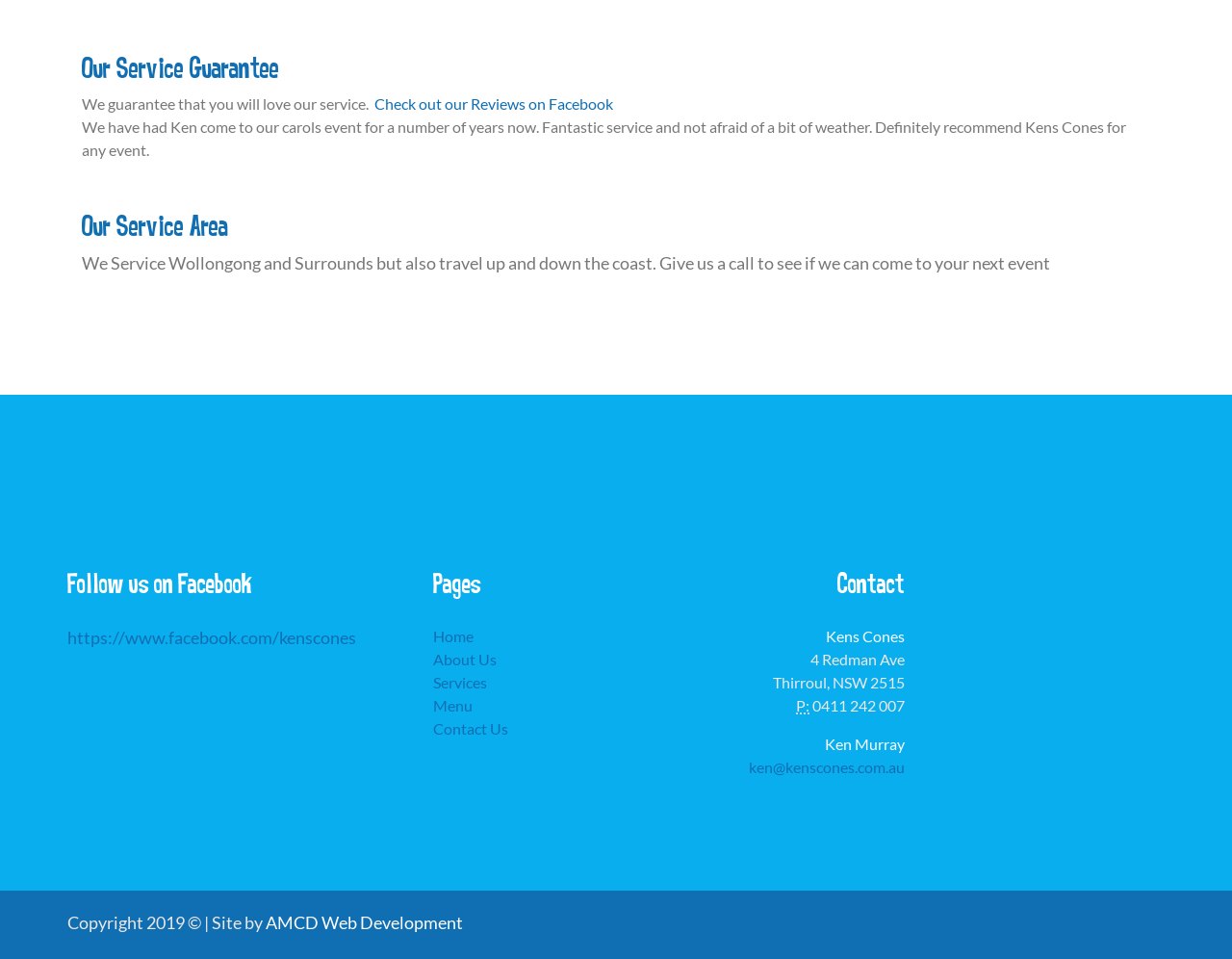Locate the bounding box of the UI element described in the following text: "Contact Us".

[0.352, 0.75, 0.412, 0.769]